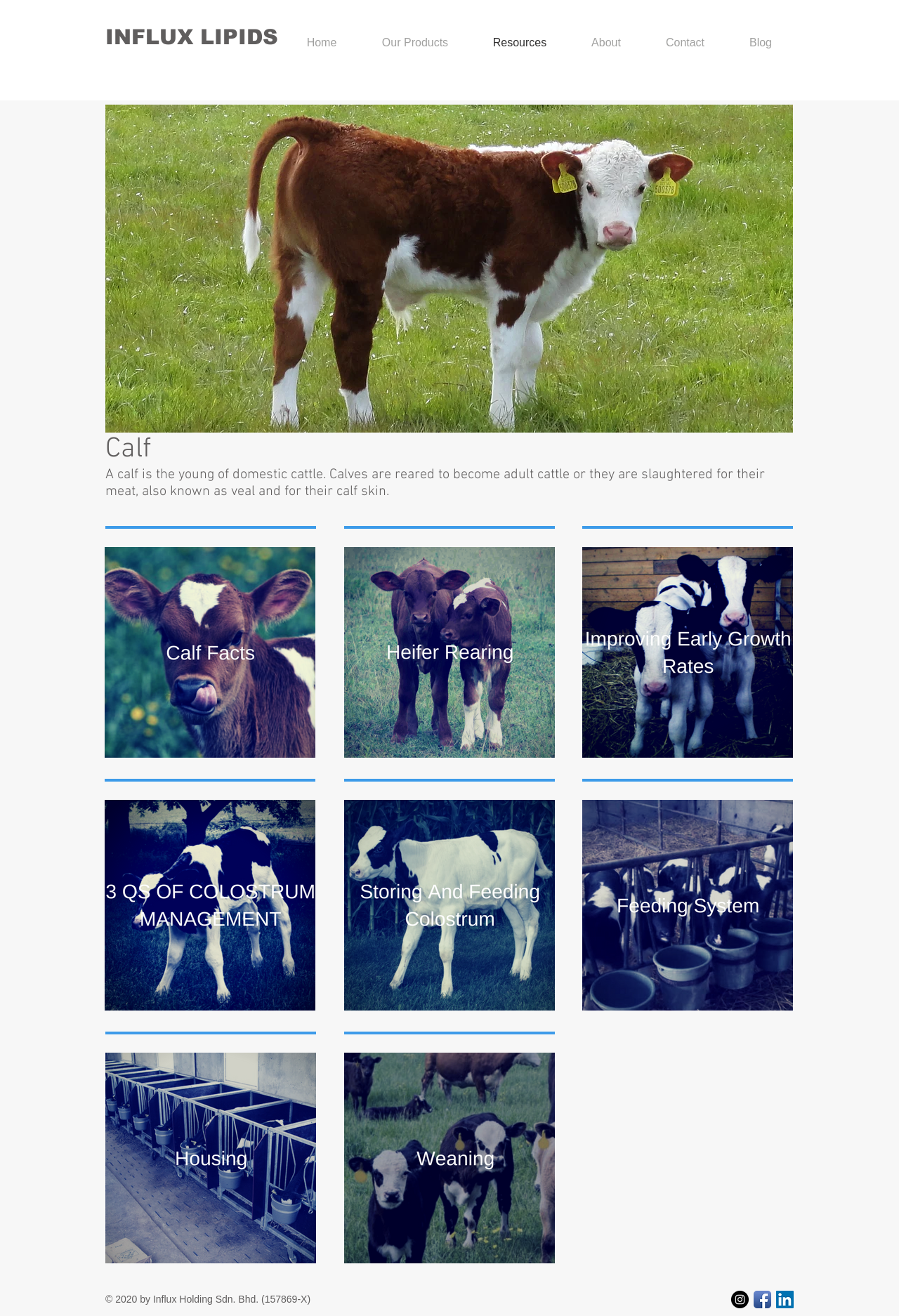Analyze the image and answer the question with as much detail as possible: 
What is the main topic of this webpage?

Based on the webpage structure and content, the main topic of this webpage is about calf, which is the young of domestic cattle. The webpage provides information and resources related to calf rearing, management, and care.